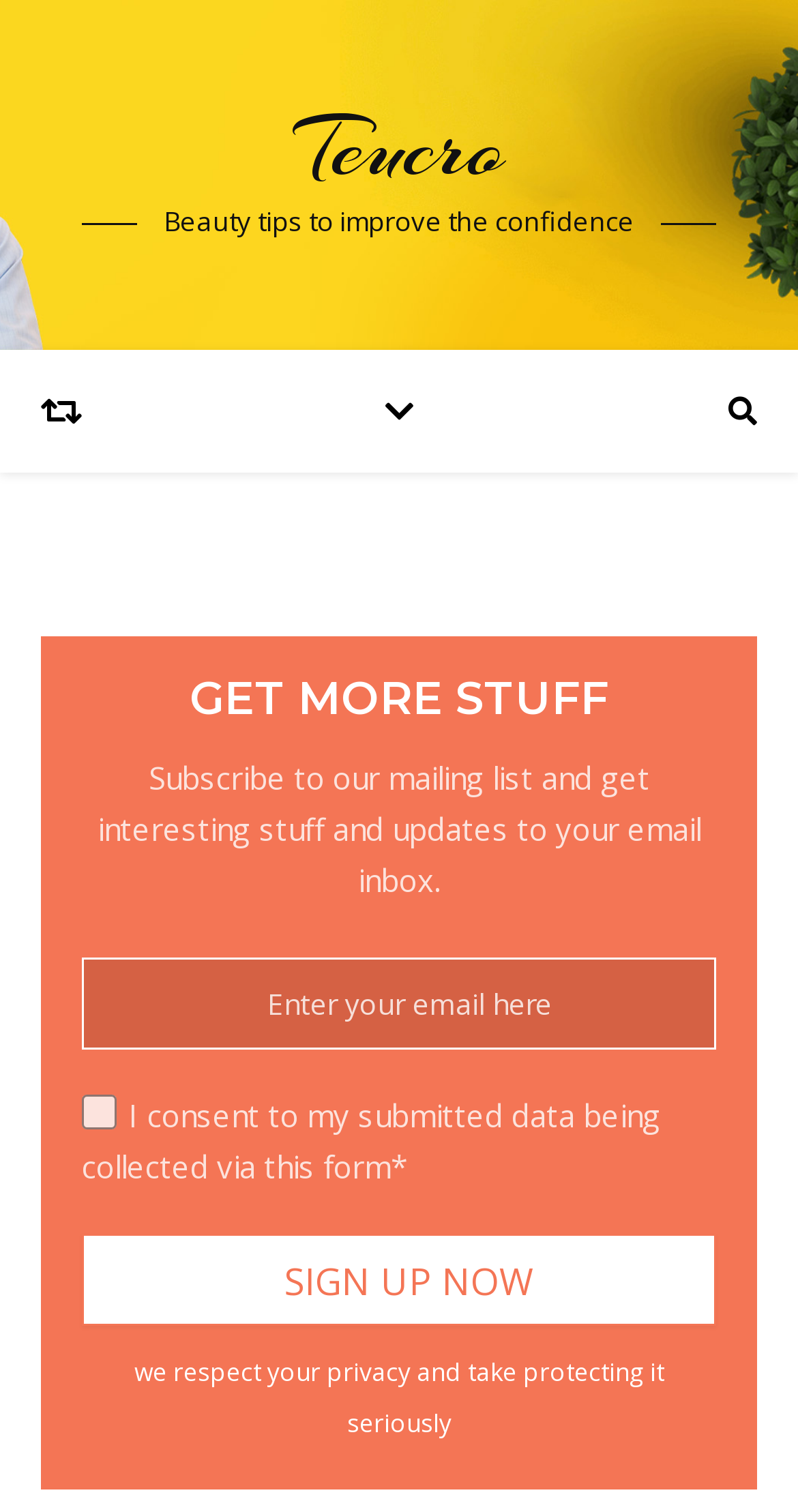Extract the main heading from the webpage content.

OPTIMIZING CORPORATE INVESTMENTS FOR MAXIMUM RETURNS